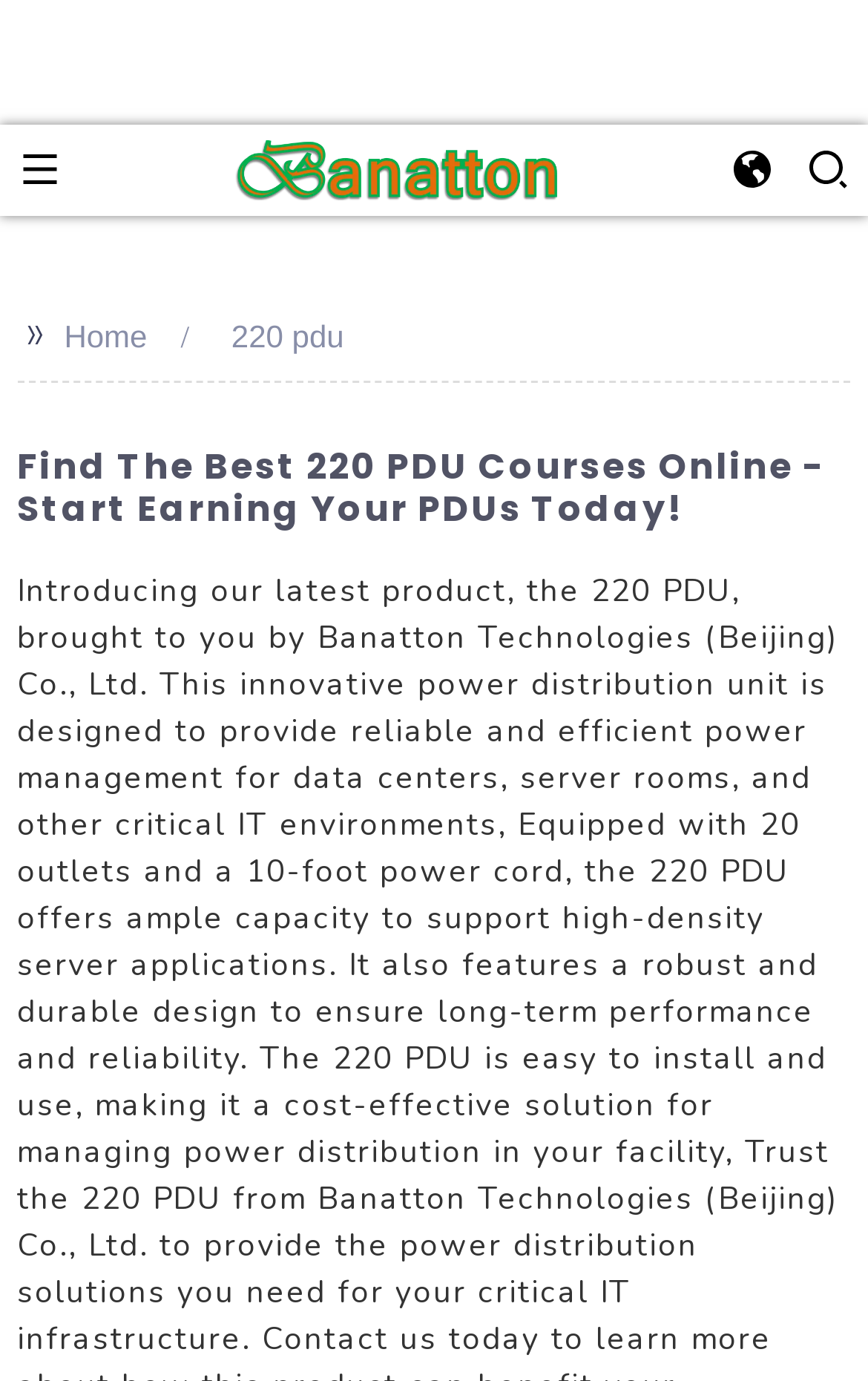Provide the bounding box coordinates, formatted as (top-left x, top-left y, bottom-right x, bottom-right y), with all values being floating point numbers between 0 and 1. Identify the bounding box of the UI element that matches the description: aria-label="logo" title="logo"

[0.264, 0.105, 0.649, 0.137]